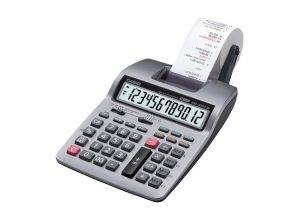Answer the question using only a single word or phrase: 
What is the purpose of the Markup/Markdown key?

For budgeting tasks